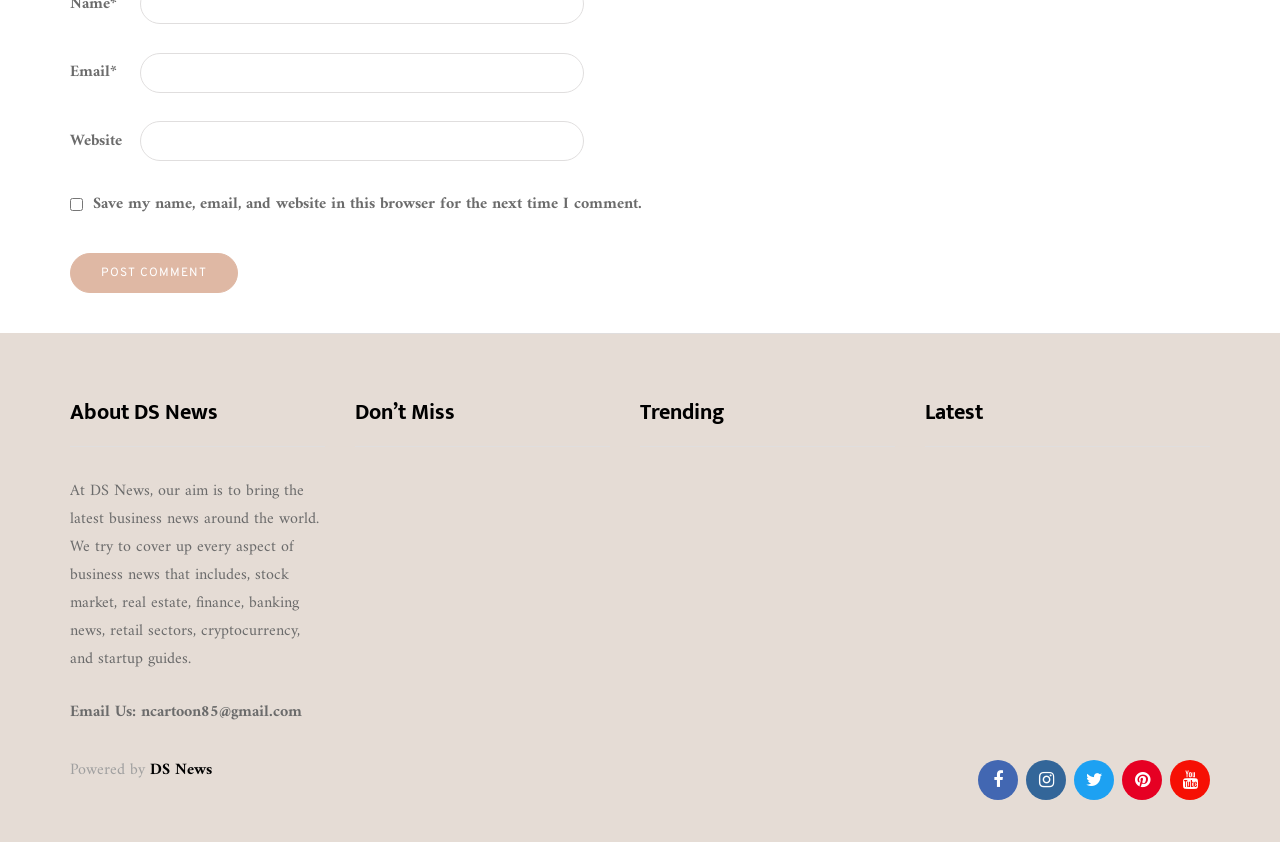Given the element description Business, identify the bounding box coordinates for the UI element on the webpage screenshot. The format should be (top-left x, top-left y, bottom-right x, bottom-right y), with values between 0 and 1.

[0.277, 0.81, 0.345, 0.835]